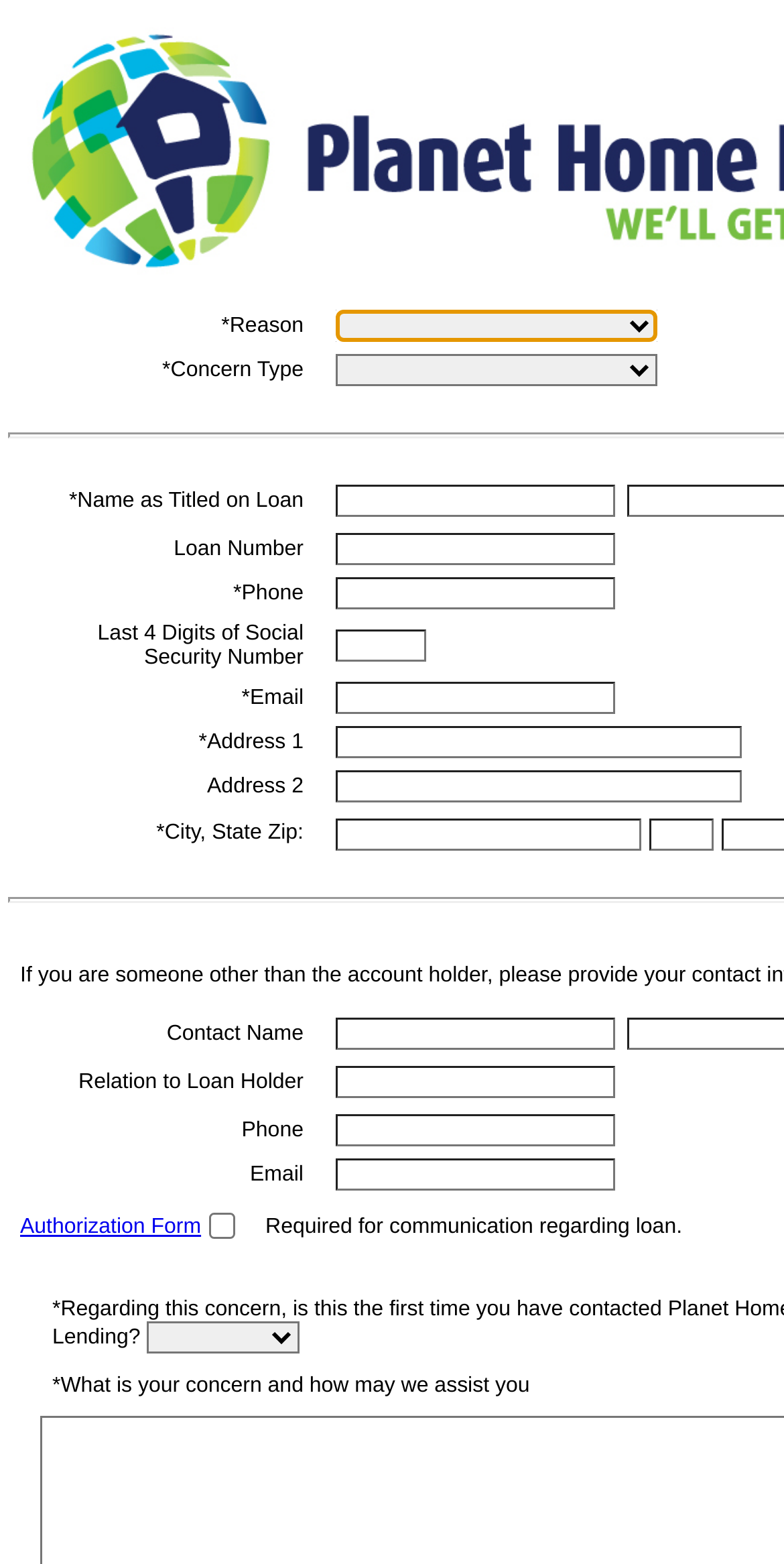Identify the bounding box coordinates of the clickable region required to complete the instruction: "Input phone number". The coordinates should be given as four float numbers within the range of 0 and 1, i.e., [left, top, right, bottom].

[0.428, 0.369, 0.785, 0.39]